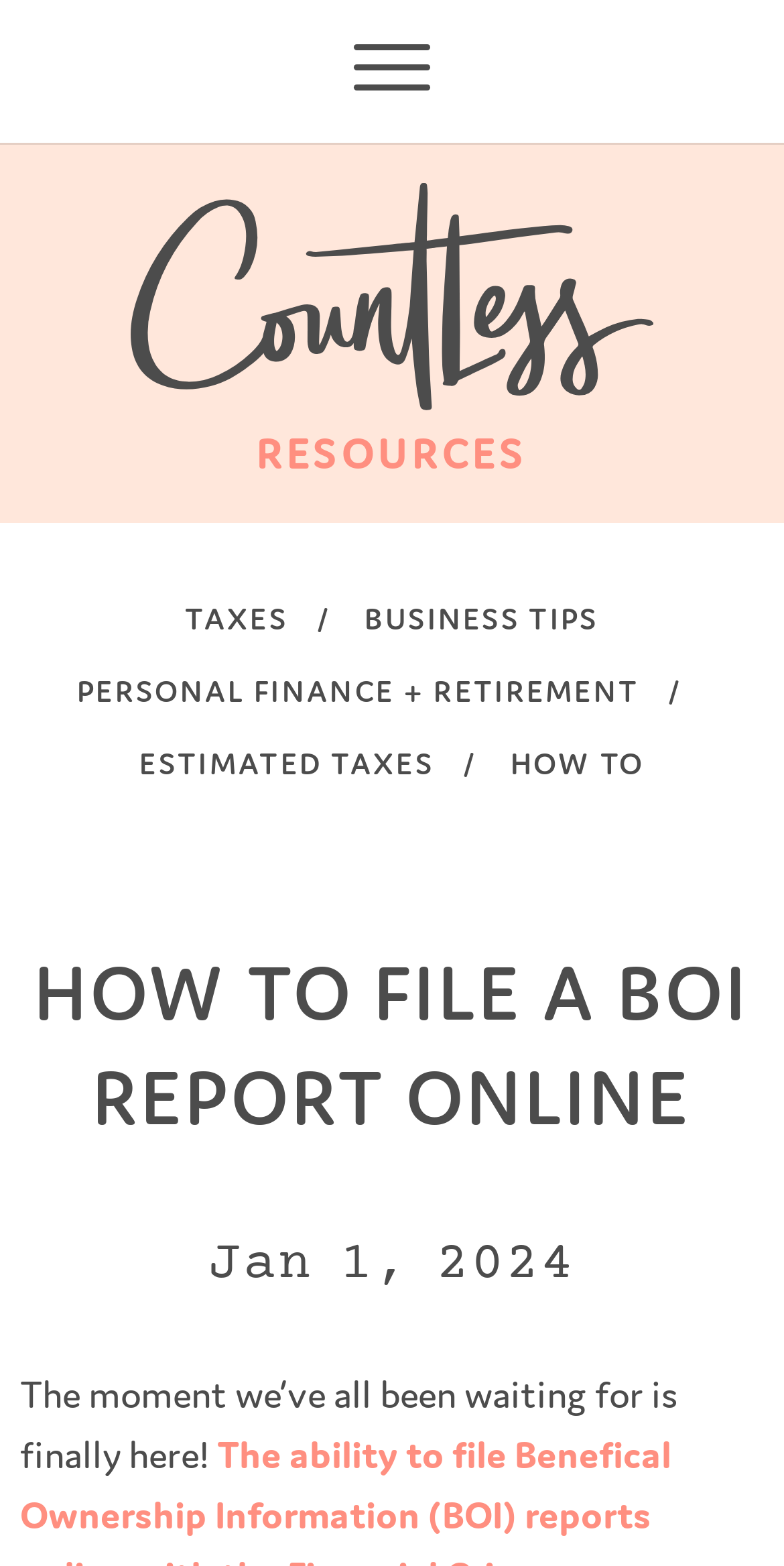What is the tone of the static text?
Based on the image, give a concise answer in the form of a single word or short phrase.

Excited